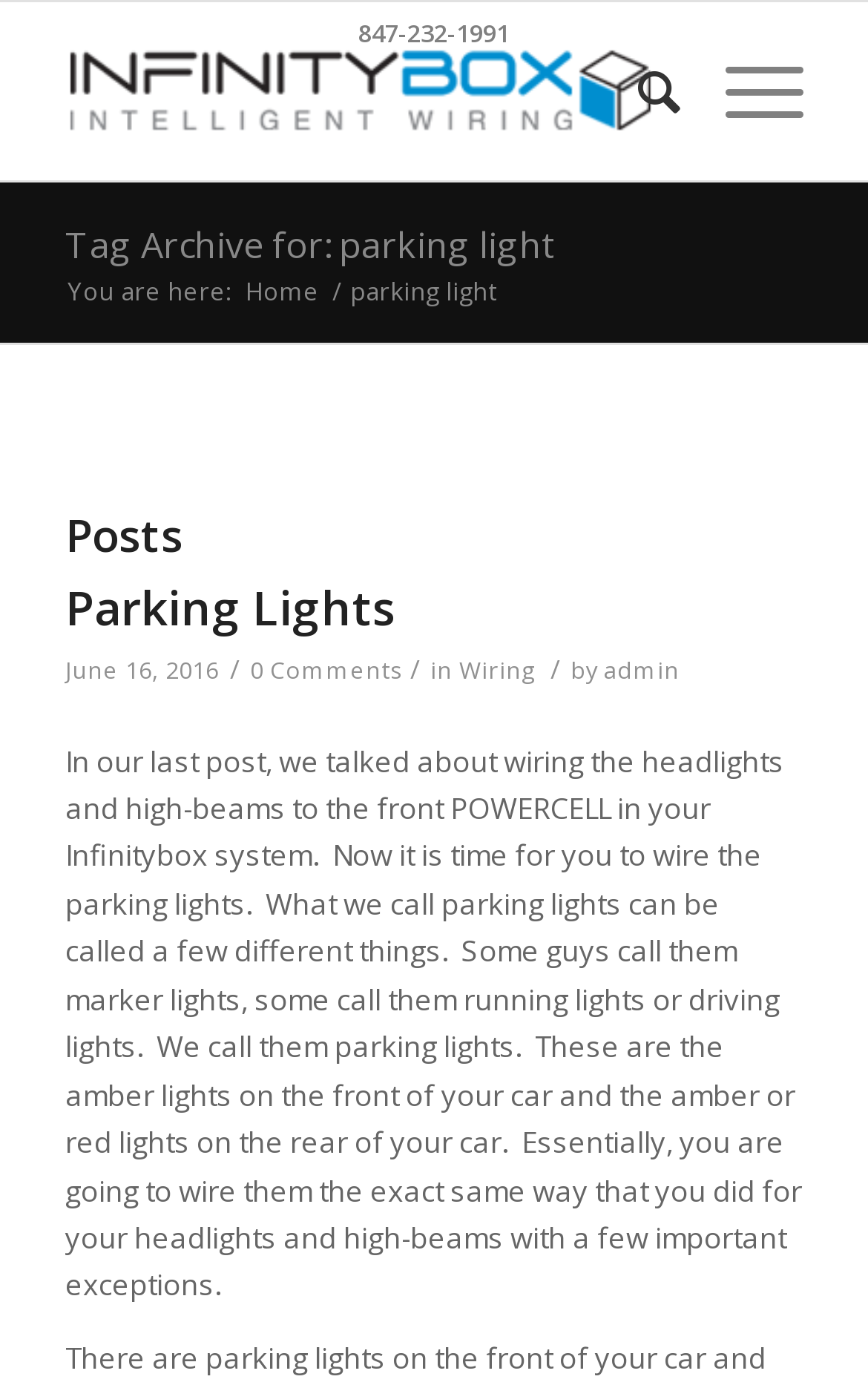Give a comprehensive overview of the webpage, including key elements.

The webpage is about the archives of "parking light" on the Infinitybox website. At the top, there is a phone number "847-232-1991" displayed prominently. Below it, there is a layout table that spans most of the width, containing a link to "Infinitybox" with an associated image. To the right of the table, there are two links, "Search" and "Menu".

The main content of the page is divided into two sections. The first section has a heading "Tag Archive for: parking light" with a link to the same title. Below it, there is a breadcrumb navigation section that shows the current location, with links to "Home" and the current tag "parking light".

The second section has a heading "Posts" with a subheading "Parking Lights". This section contains a post with a title "Parking Lights", a date "June 16, 2016", and a comment count "0 Comments". The post is categorized under "Wiring" and is written by "admin". The post content is a lengthy text that discusses wiring parking lights in an Infinitybox system, explaining the different names for parking lights and providing instructions on how to wire them.

Overall, the webpage is a blog post archive page that displays a single post related to parking lights, with navigation links and a brief description of the post.